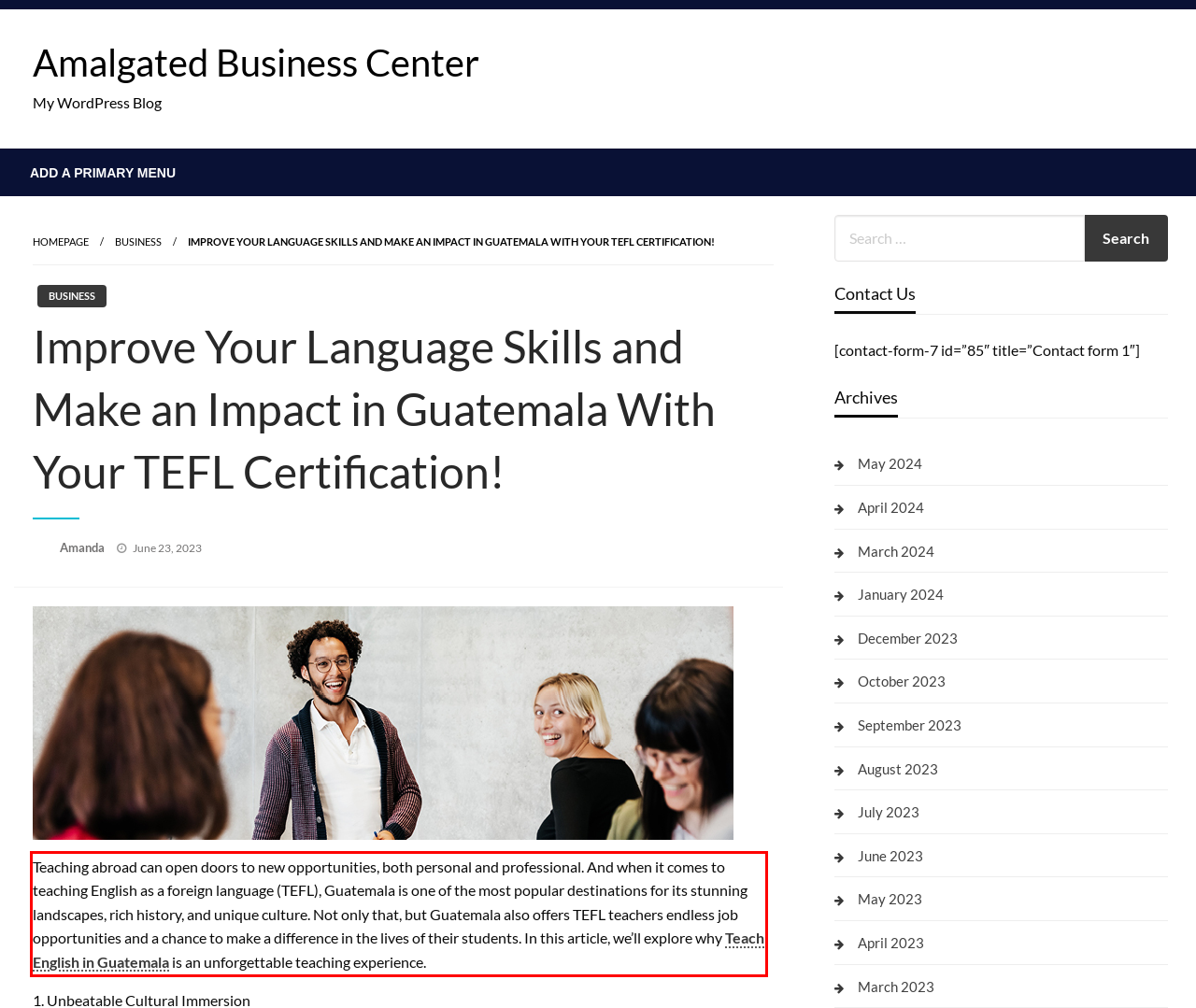Please look at the webpage screenshot and extract the text enclosed by the red bounding box.

Teaching abroad can open doors to new opportunities, both personal and professional. And when it comes to teaching English as a foreign language (TEFL), Guatemala is one of the most popular destinations for its stunning landscapes, rich history, and unique culture. Not only that, but Guatemala also offers TEFL teachers endless job opportunities and a chance to make a difference in the lives of their students. In this article, we’ll explore why Teach English in Guatemala is an unforgettable teaching experience.